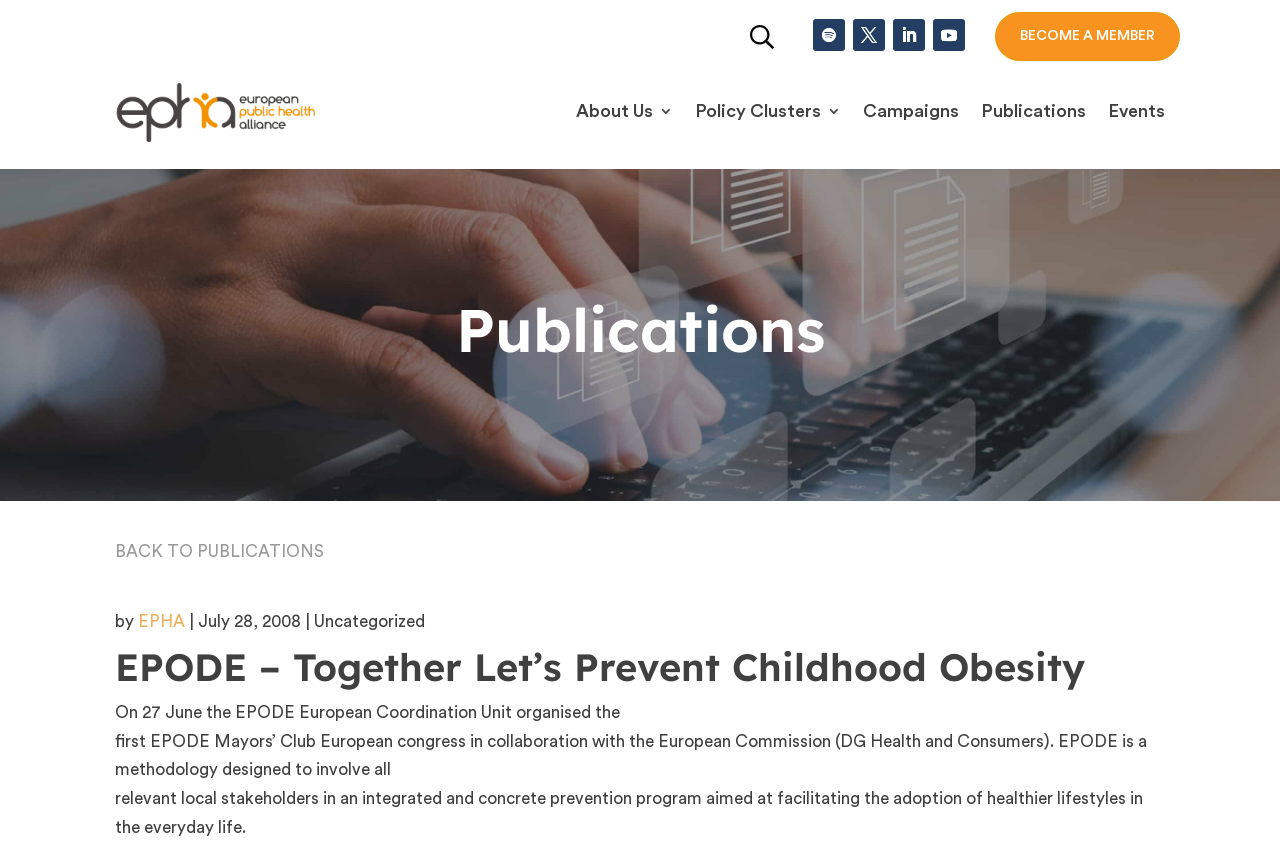Point out the bounding box coordinates of the section to click in order to follow this instruction: "Click the button to become a member".

[0.777, 0.014, 0.922, 0.072]